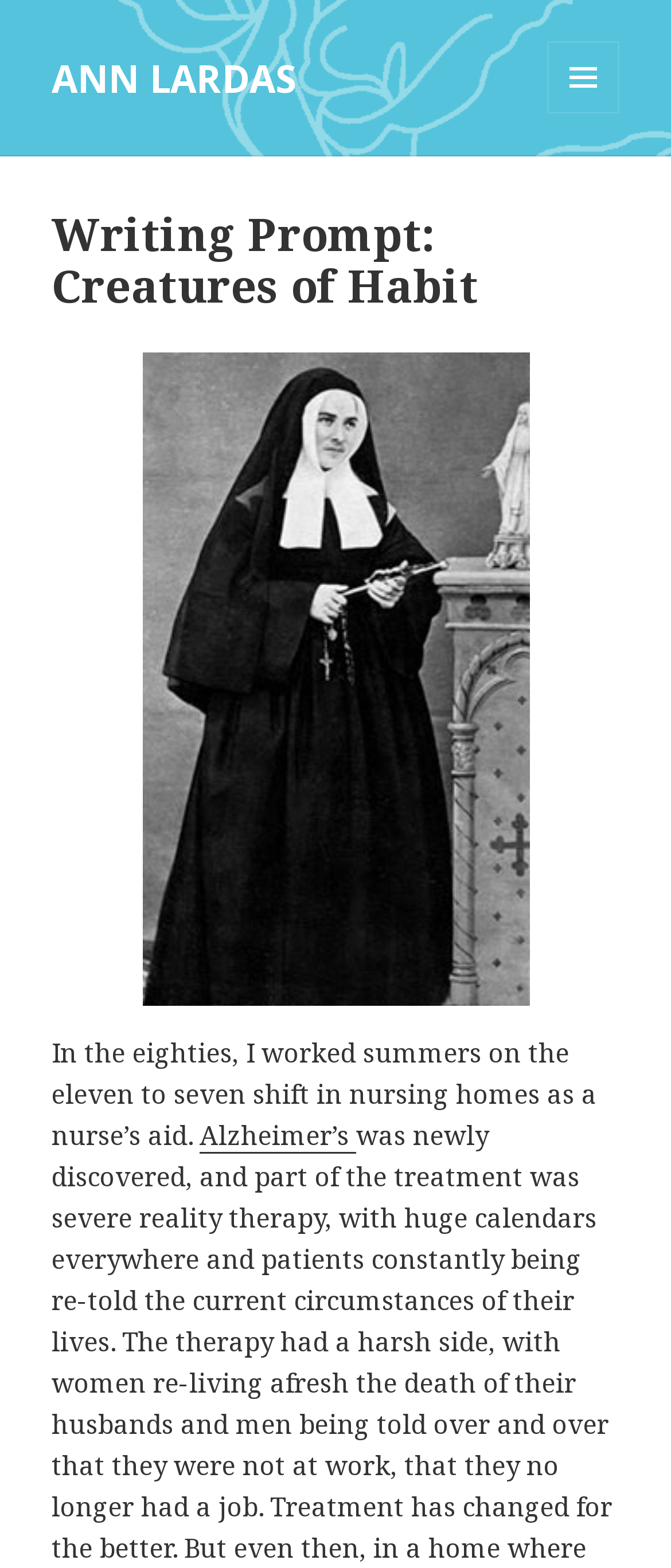Given the following UI element description: "ANN LARDAS", find the bounding box coordinates in the webpage screenshot.

[0.077, 0.033, 0.441, 0.066]